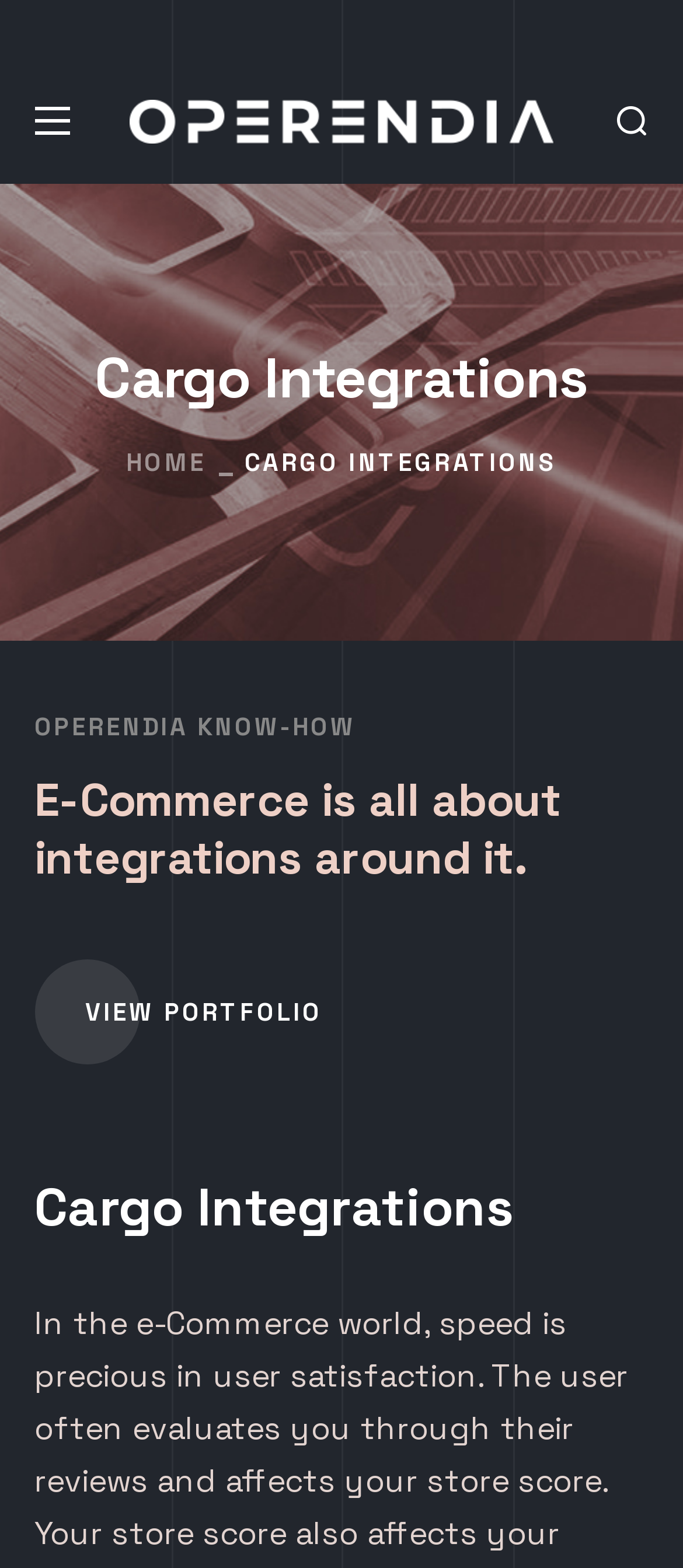Find the bounding box coordinates for the element described here: "parent_node: HOME".

[0.846, 0.747, 0.949, 0.792]